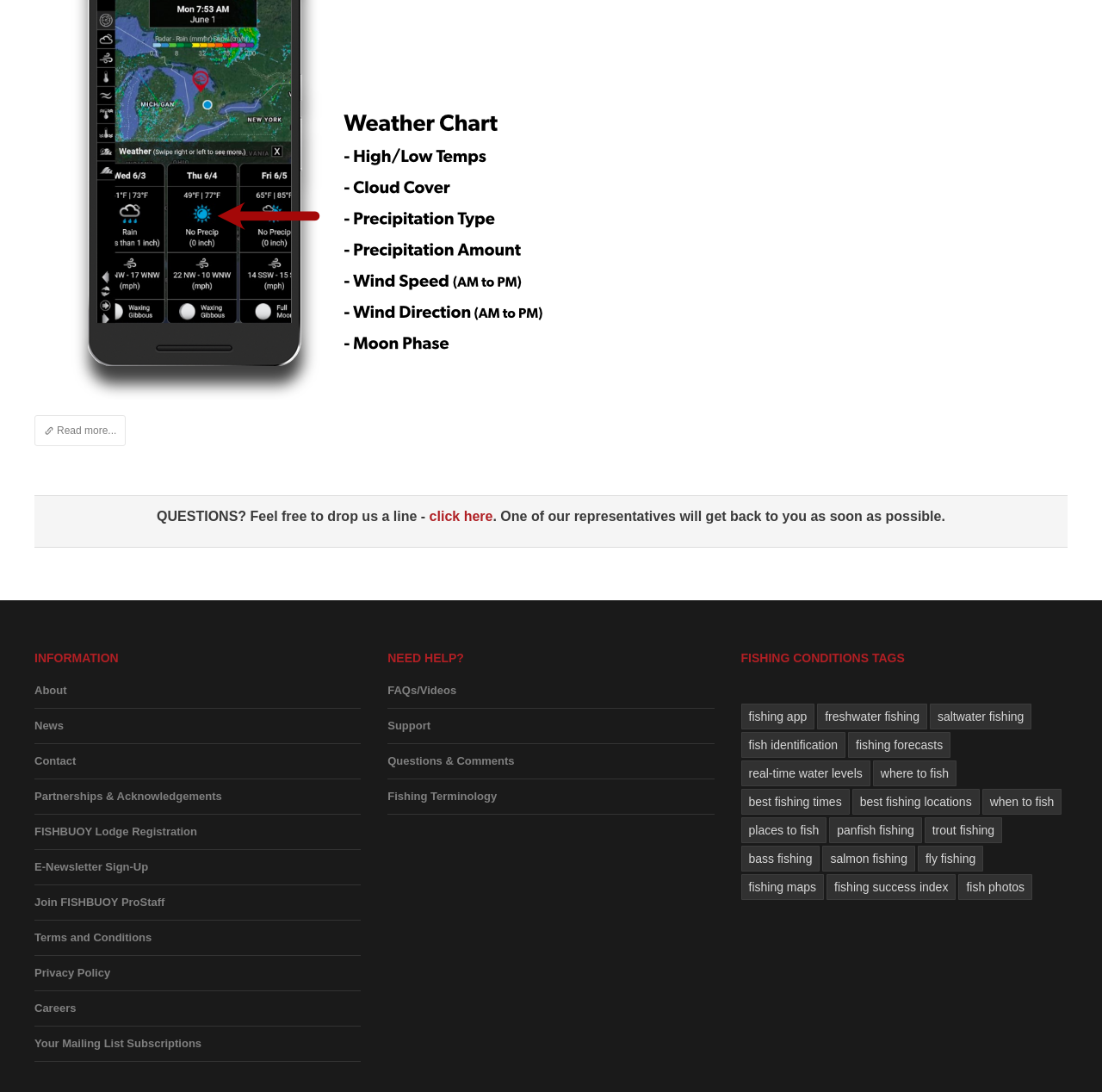Bounding box coordinates should be provided in the format (top-left x, top-left y, bottom-right x, bottom-right y) with all values between 0 and 1. Identify the bounding box for this UI element: FISHBUOY Lodge Registration

[0.031, 0.746, 0.328, 0.778]